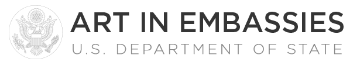What is the purpose of the 'Art in Embassies' program?
Please provide a comprehensive and detailed answer to the question.

The 'Art in Embassies' program aims to promote cultural exchange and enhance the understanding of art through exhibitions and installations in U.S. embassies around the world, showcasing American art and fostering appreciation among diverse global audiences.